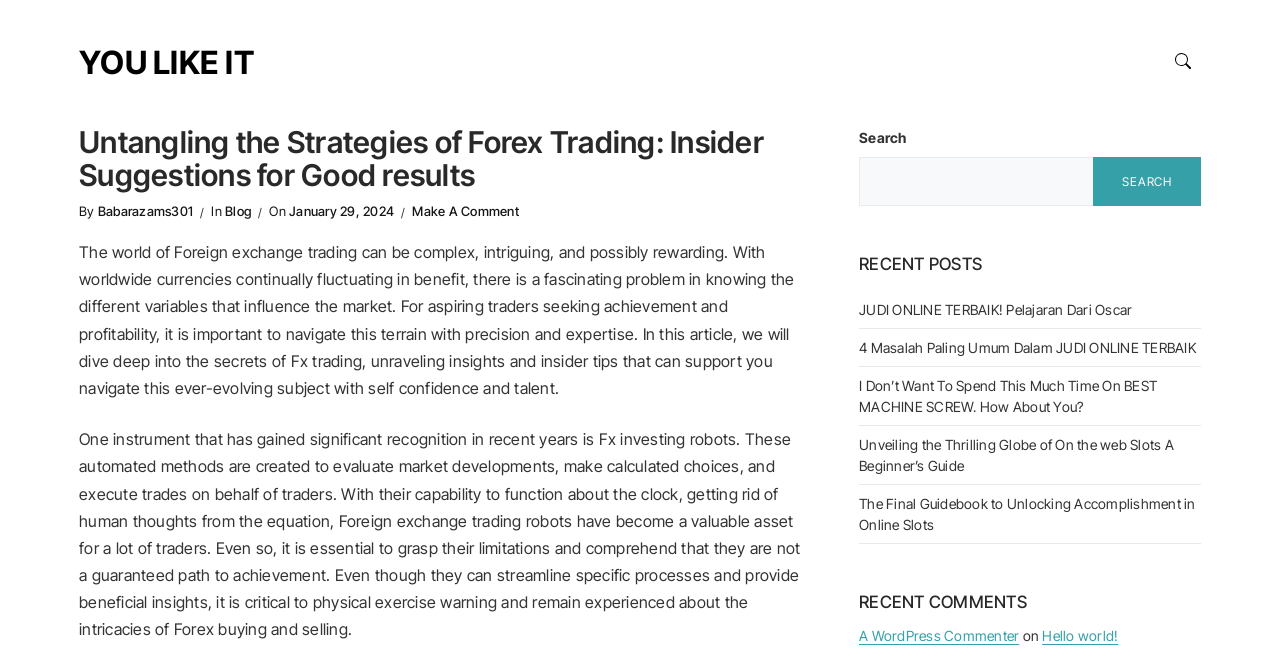Find the bounding box coordinates of the element I should click to carry out the following instruction: "View the recent post JUDI ONLINE TERBAIK! Pelajaran Dari Oscar".

[0.671, 0.454, 0.885, 0.48]